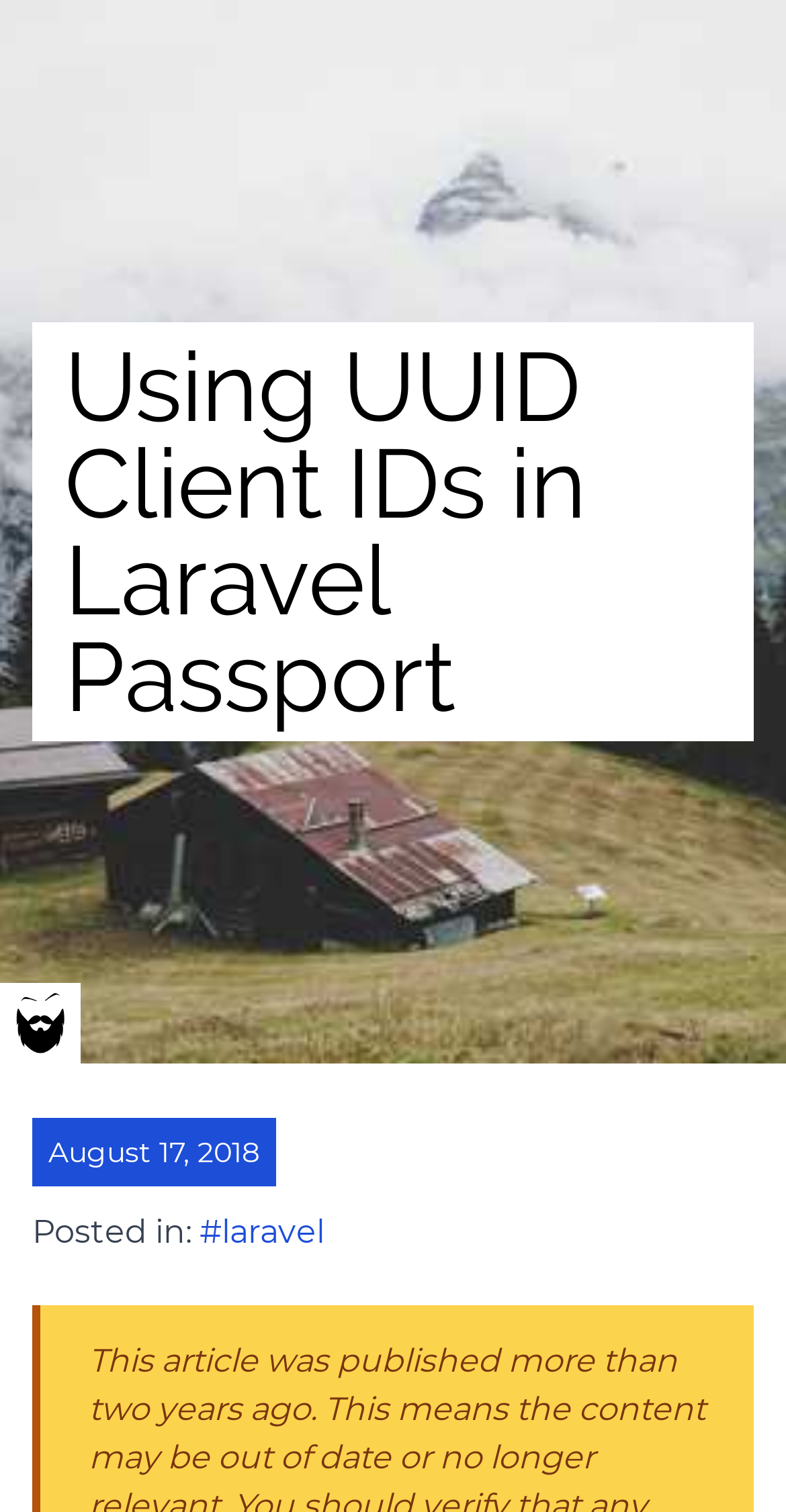Answer the following in one word or a short phrase: 
What is the position of the 'Home' link?

Below the top section